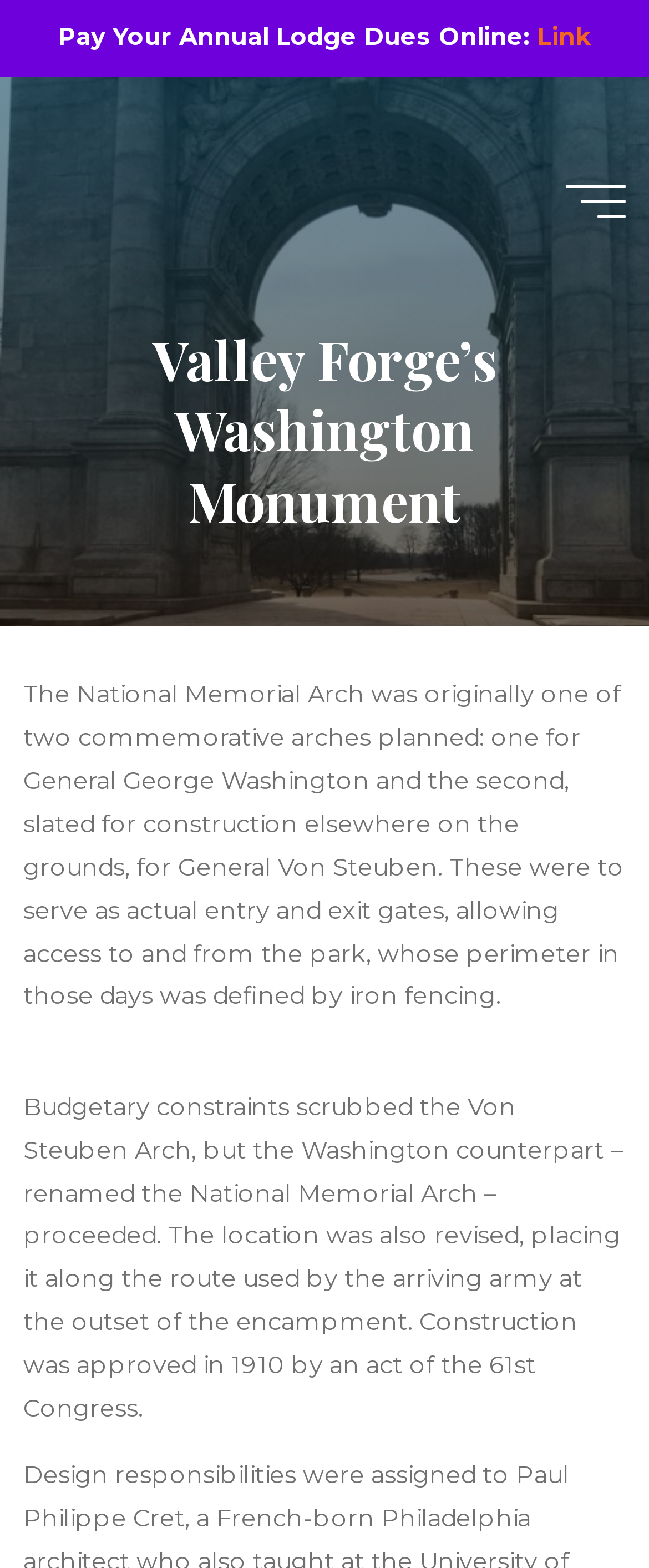Please analyze the image and provide a thorough answer to the question:
What year was the construction of the arch approved?

I obtained this answer by reading the text associated with the image, which mentions that the construction of the arch was approved in 1910 by an act of the 61st Congress.